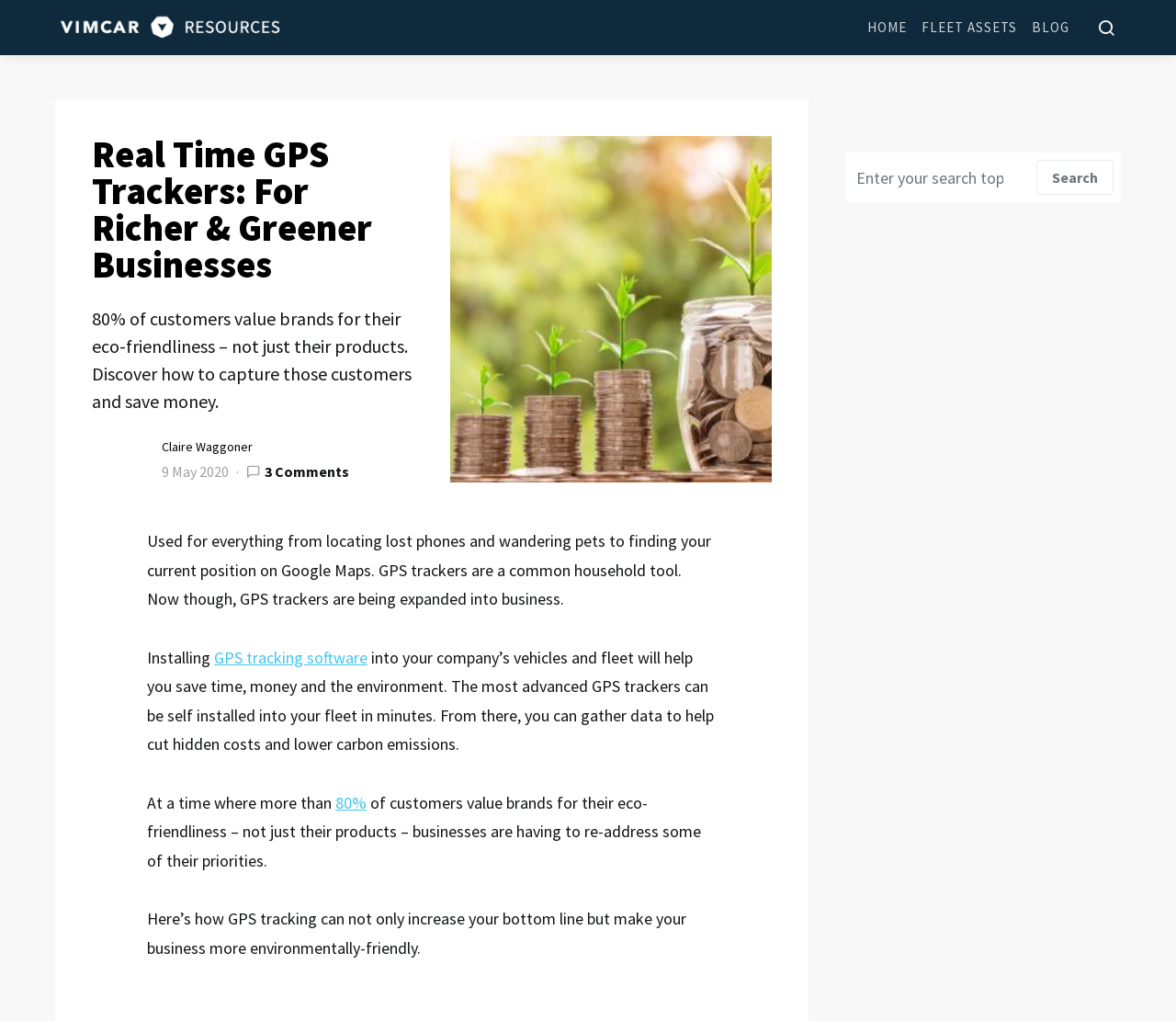Identify the bounding box coordinates for the UI element described as follows: "GPS tracking software". Ensure the coordinates are four float numbers between 0 and 1, formatted as [left, top, right, bottom].

[0.182, 0.633, 0.312, 0.654]